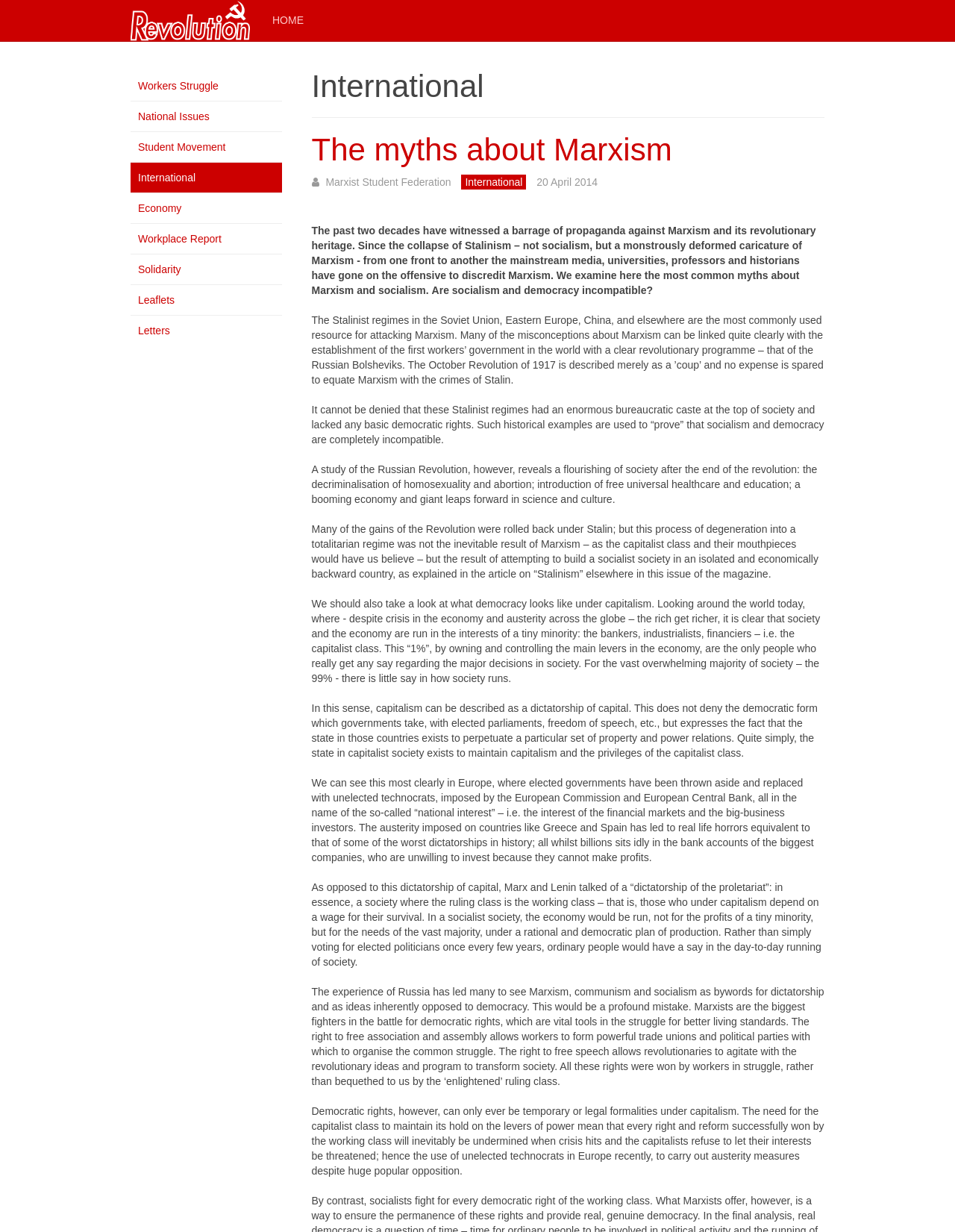Determine the bounding box coordinates for the area you should click to complete the following instruction: "Click on the 'HOME' link".

[0.285, 0.0, 0.318, 0.033]